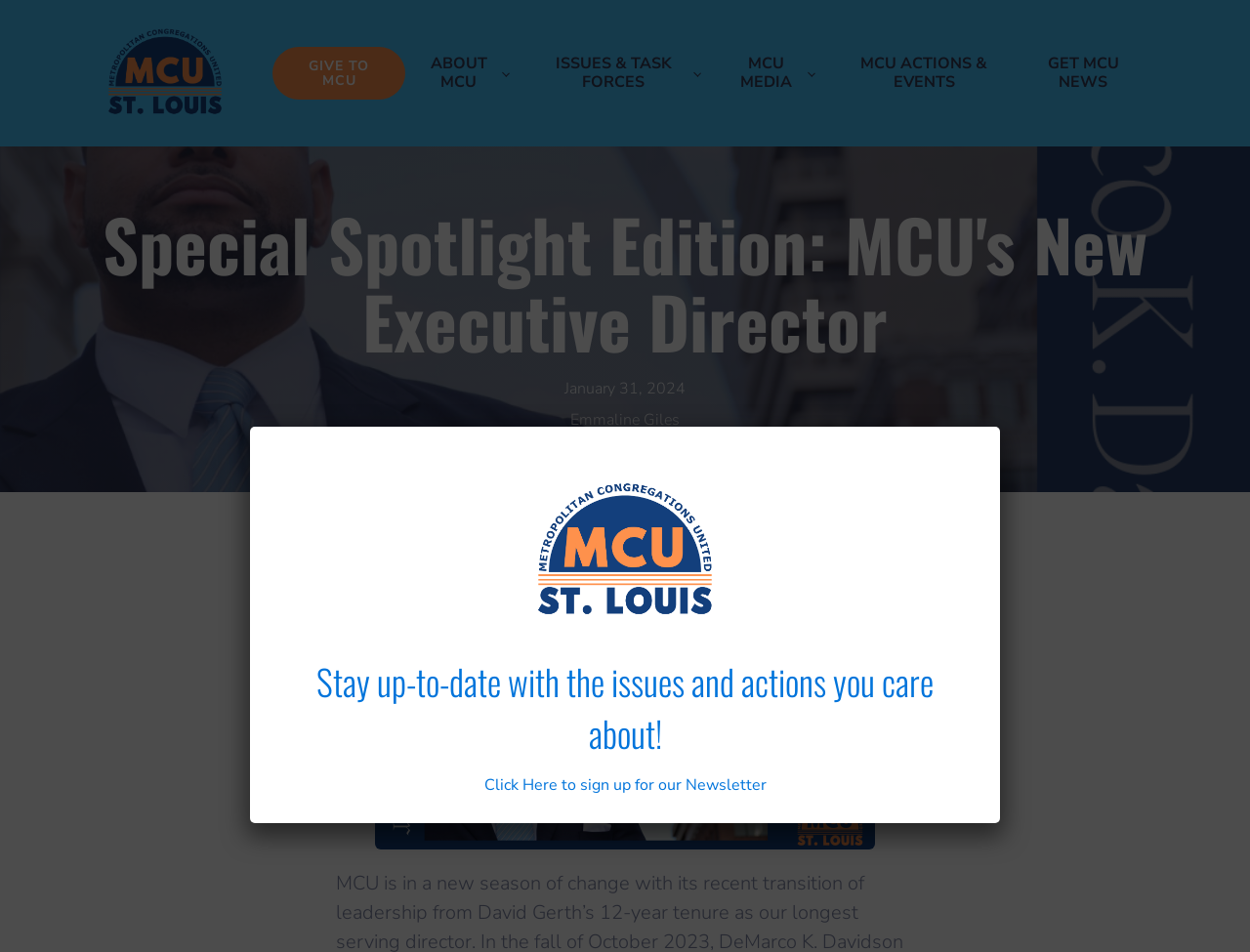Look at the image and write a detailed answer to the question: 
What is the purpose of the link 'Click Here to sign up for our Newsletter'?

The answer can be inferred from the link element with the text 'Click Here to sign up for our Newsletter' which is located inside the generic element with the text 'Stay up-to-date with the issues and actions you care about!'. The link is likely to direct the user to a page where they can sign up for the newsletter.